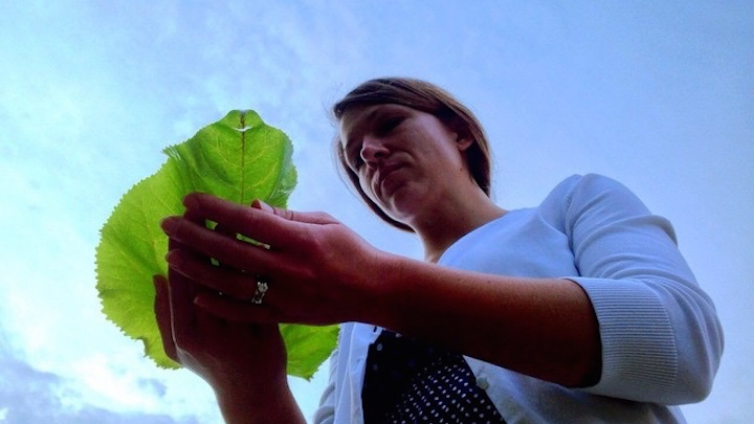Provide a comprehensive description of the image.

In this evocative image from "Storygram #195," a woman is depicted gazing intently at a large, vibrant green leaf that she holds delicately in her hands. Her expression conveys a mixture of curiosity and introspection, reflecting a moment of connection with nature and self. The backdrop is a soft, cloudy sky, adding a serene ambiance to the scene, which enhances the contemplative mood. The woman's casual attire includes a light cardigan, suggesting a gentle, approachable demeanor. This moment beautifully captures themes of reflection and the search for deeper meaning, resonating with the accompanying narrative that explores her journey of self-discovery and the mysteries held within her own being.